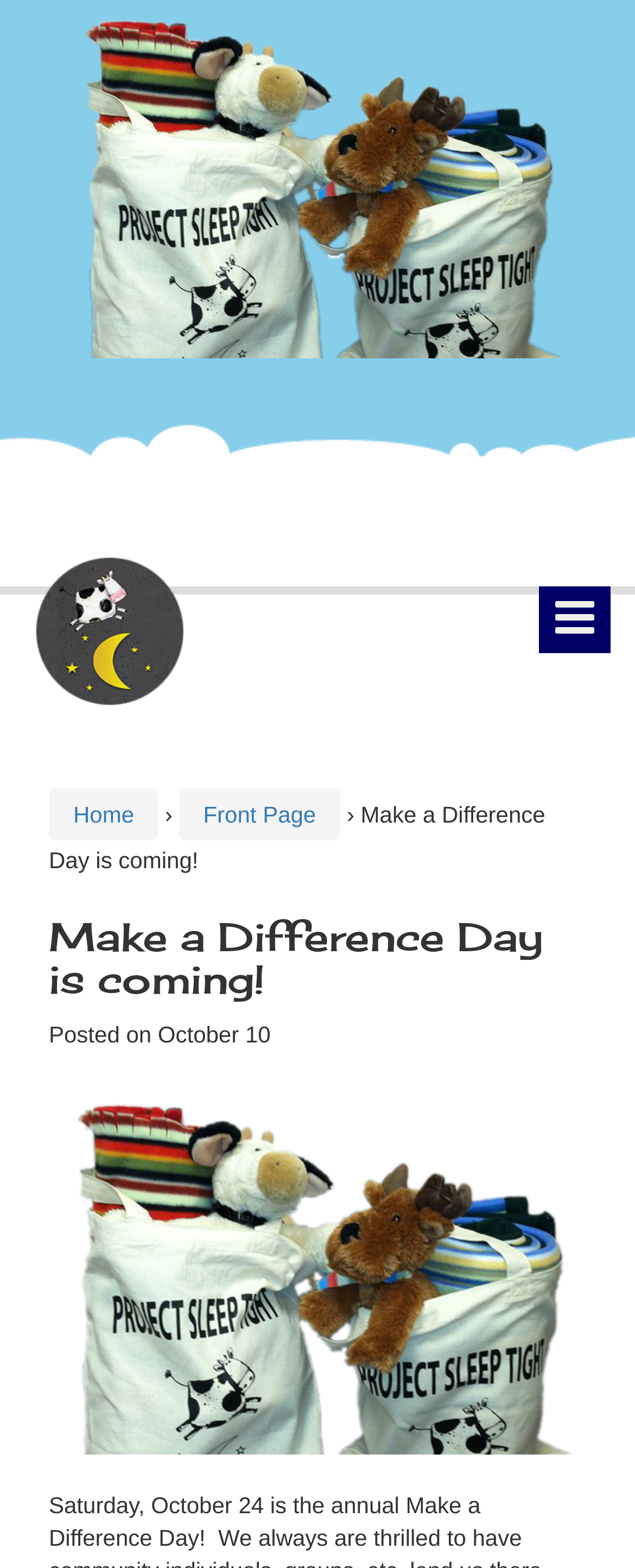What is the theme of the upcoming event?
Look at the image and answer the question with a single word or phrase.

Make a Difference Day